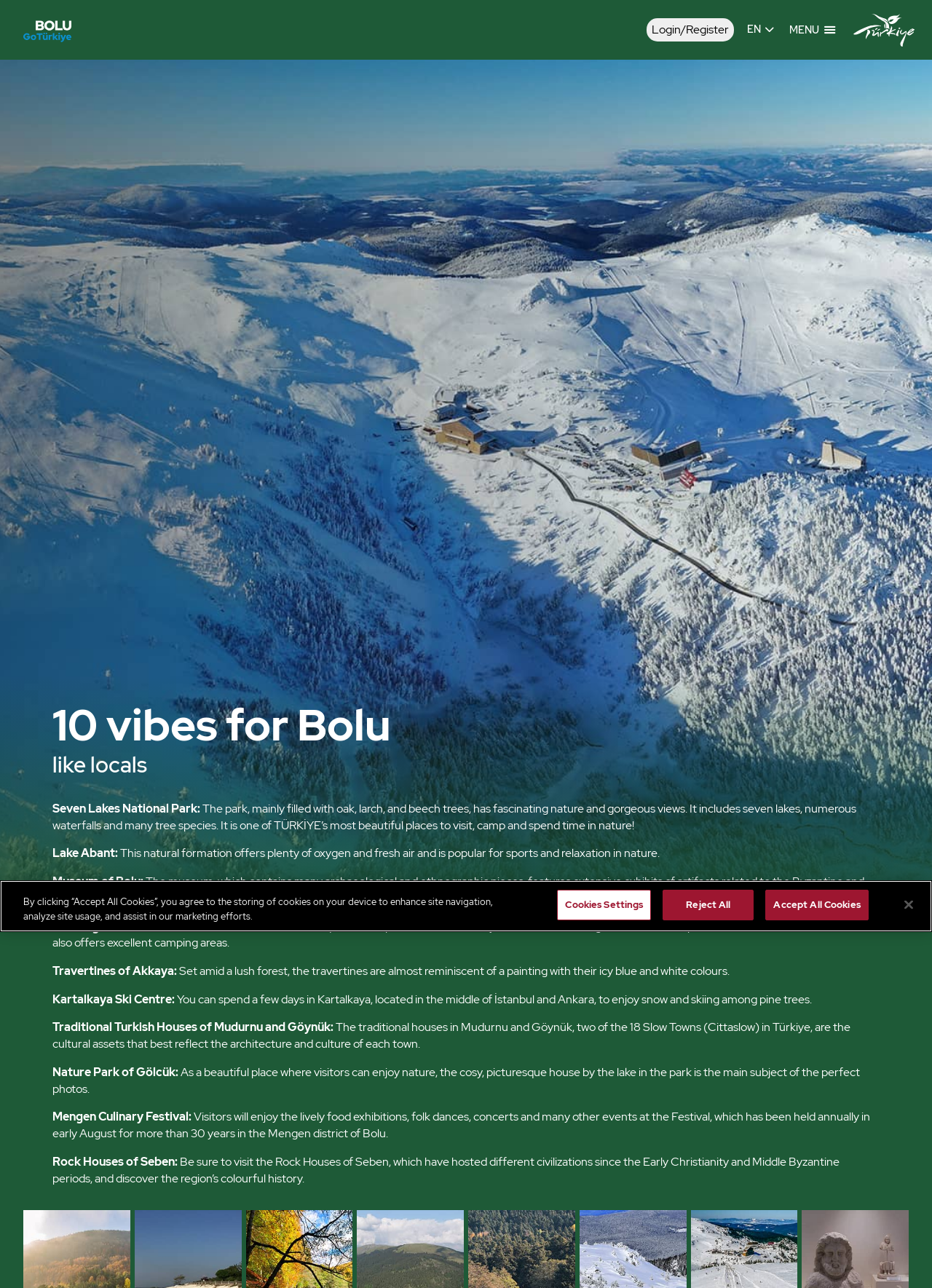Please indicate the bounding box coordinates for the clickable area to complete the following task: "Click the MENU icon". The coordinates should be specified as four float numbers between 0 and 1, i.e., [left, top, right, bottom].

[0.841, 0.014, 0.903, 0.032]